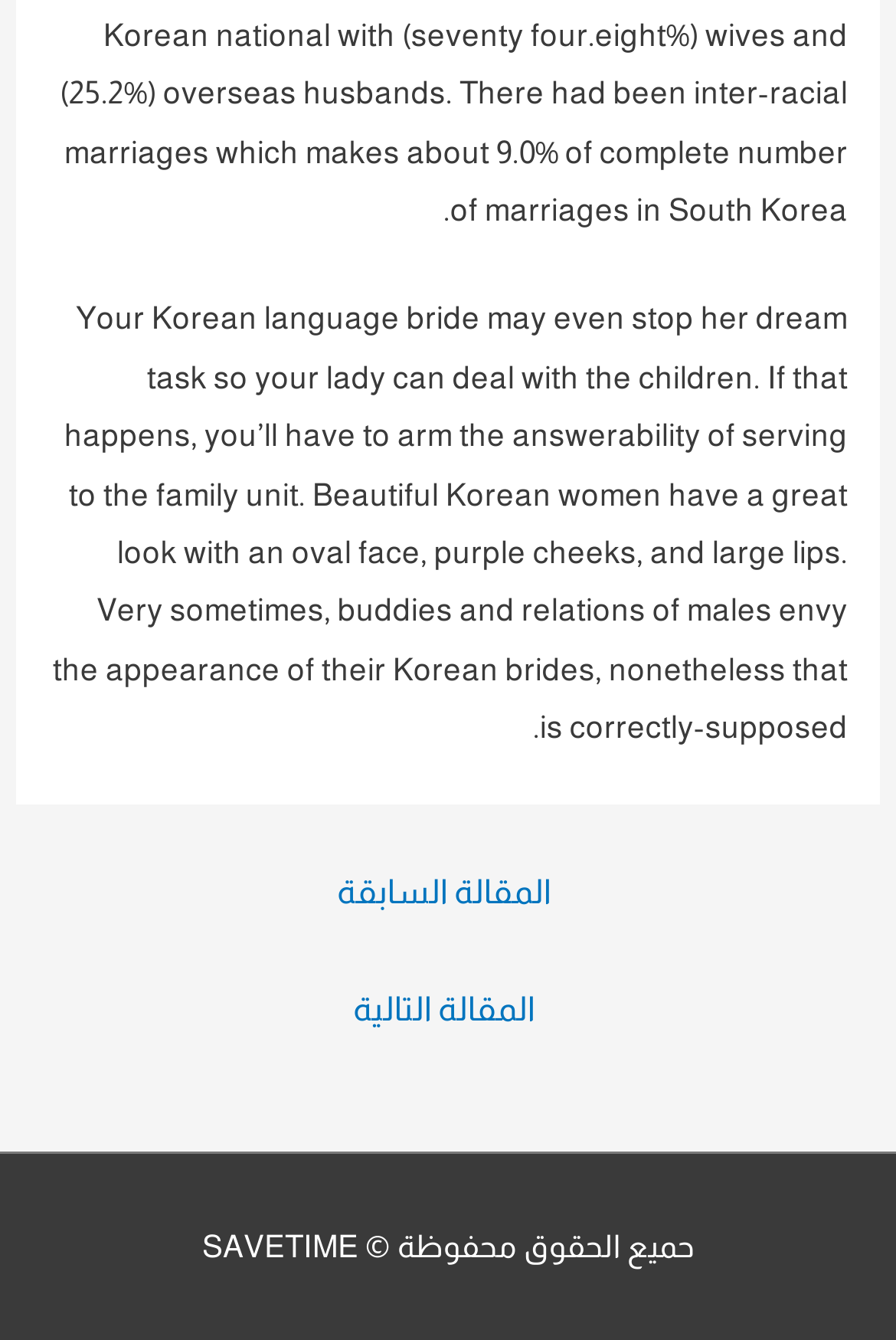What is the main topic of the text?
Use the screenshot to answer the question with a single word or phrase.

Korean brides